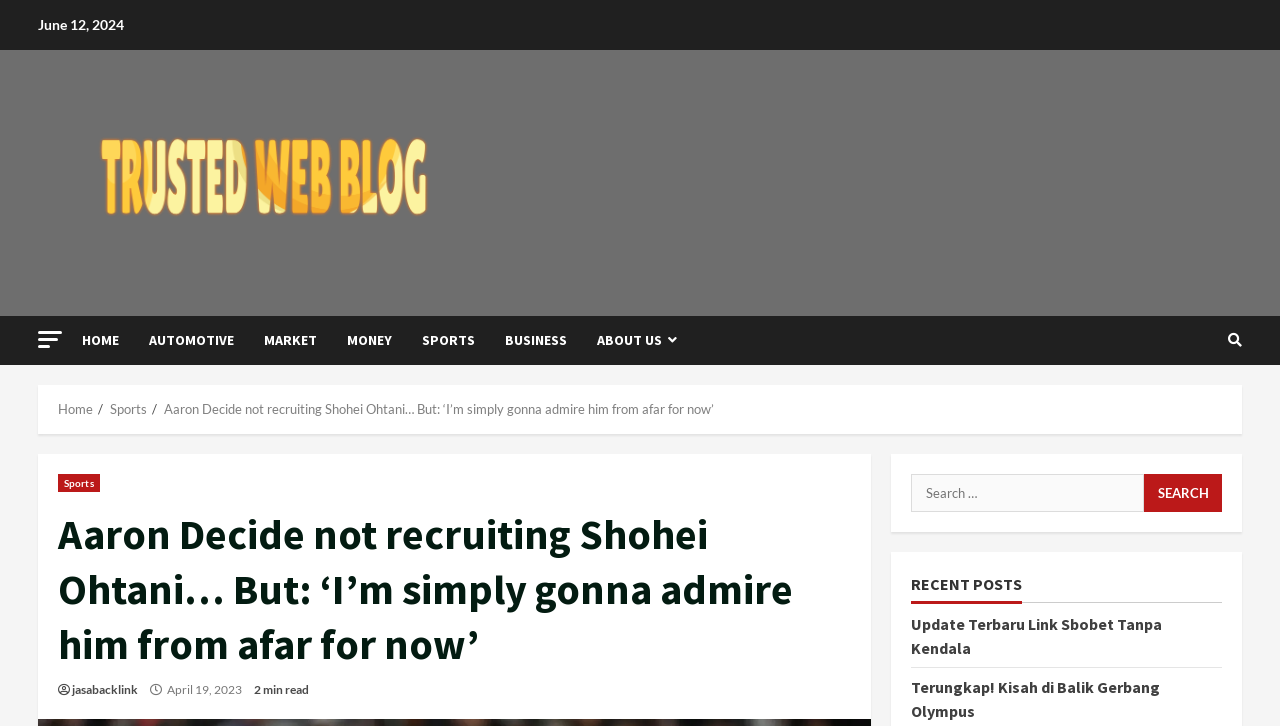What is the name of the website?
Use the information from the screenshot to give a comprehensive response to the question.

The name of the website can be found at the top of the webpage, above the title of the article. The website's name is displayed as 'CatsReverie.com' and is also accompanied by an image of the website's logo.